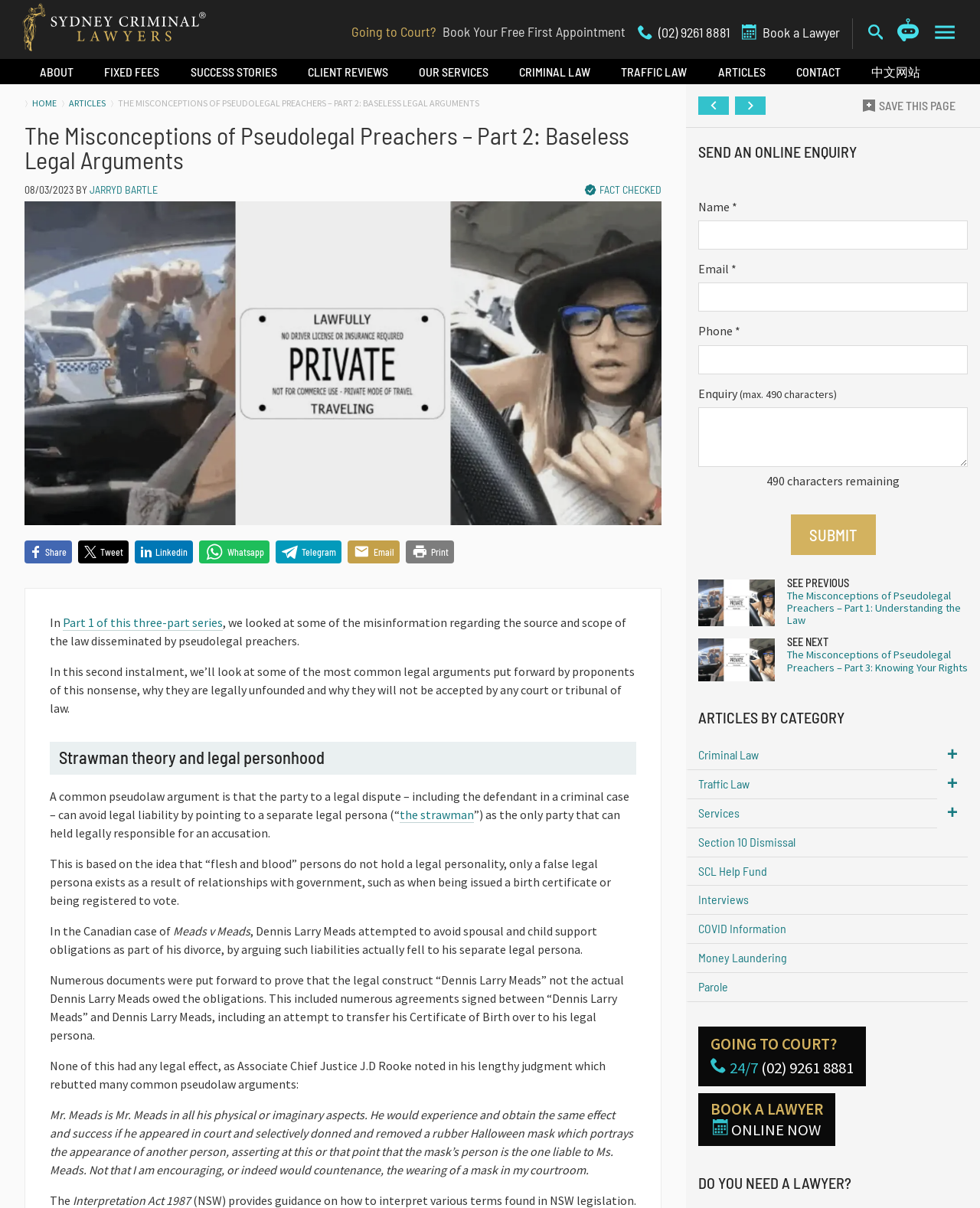Construct a thorough caption encompassing all aspects of the webpage.

This webpage is an article titled "The Misconceptions of Pseudolegal Preachers - Part 2: Baseless Legal Arguments". At the top, there is a navigation bar with links to "HOME", "ARTICLES", and other sections of the website. Below the navigation bar, there is a header section with a title, a date "08/03/2023", and the author's name "JARRYD BARTLE". 

To the left of the header section, there is an image related to pseudolaw. Below the header section, there are social media sharing buttons, including Facebook, Twitter, LinkedIn, WhatsApp, Telegram, and email. 

The main content of the article is divided into sections, with headings such as "Strawman theory and legal personhood". The text discusses the misconceptions of pseudolegal preachers, specifically their arguments about legal personhood and liability. The article cites a Canadian court case, Meads v Meads, as an example of how these arguments have been rejected by the courts. 

At the bottom of the page, there are links to the previous and next parts of the article series, as well as a call-to-action to book a free first appointment with a lawyer.